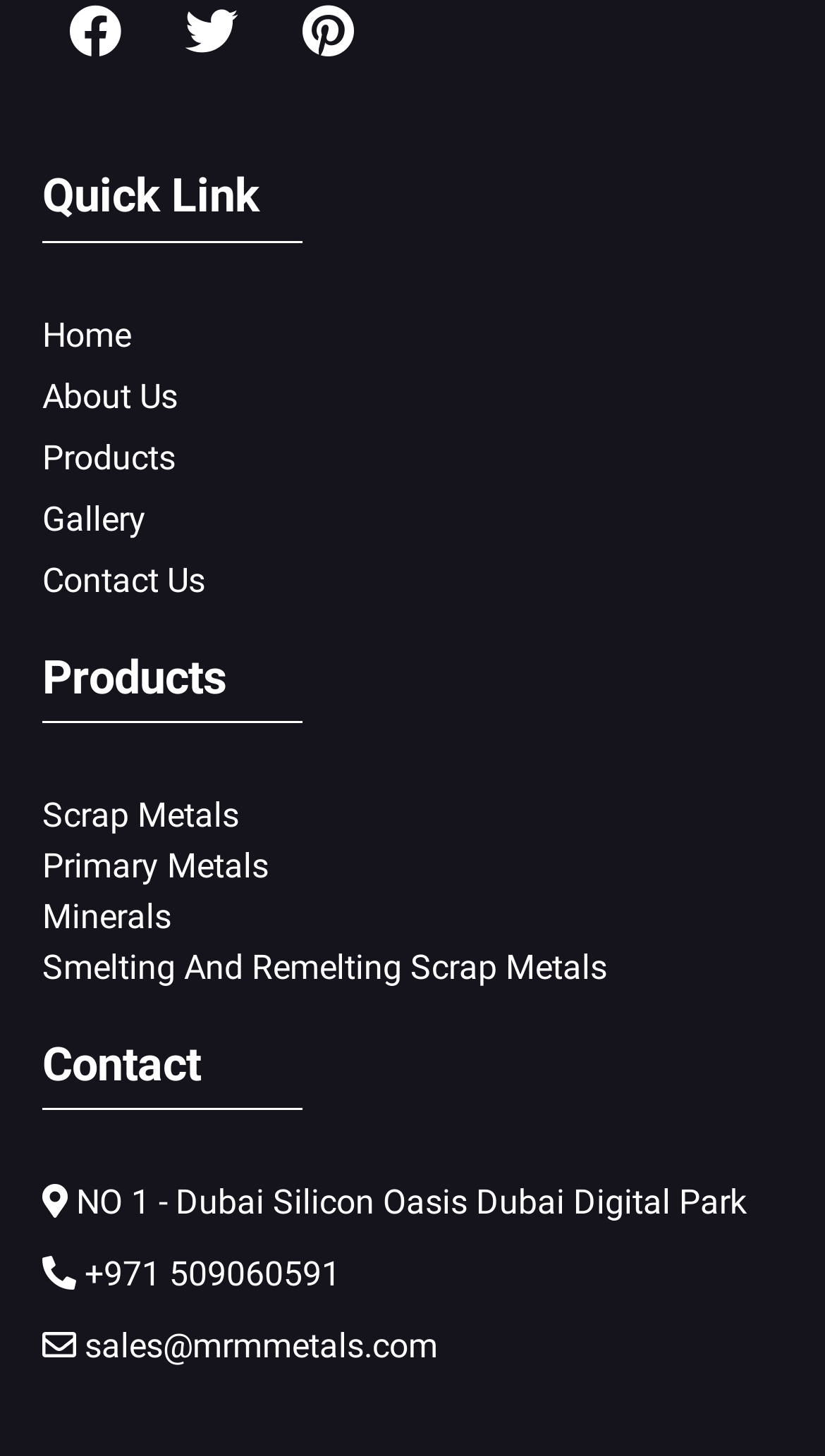Please identify the bounding box coordinates of the element's region that needs to be clicked to fulfill the following instruction: "send an email". The bounding box coordinates should consist of four float numbers between 0 and 1, i.e., [left, top, right, bottom].

[0.051, 0.911, 0.531, 0.938]